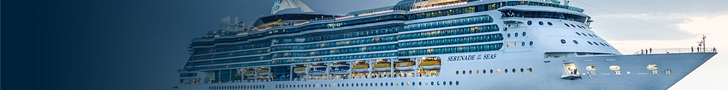What is the purpose of the cruise ship?
Carefully analyze the image and provide a thorough answer to the question.

The caption highlights the cruise ship as a symbol of unique experiences offered by travel experts, emphasizing tailored vacations available to guests, which suggests that the primary purpose of the cruise ship is to provide vacations to travelers.